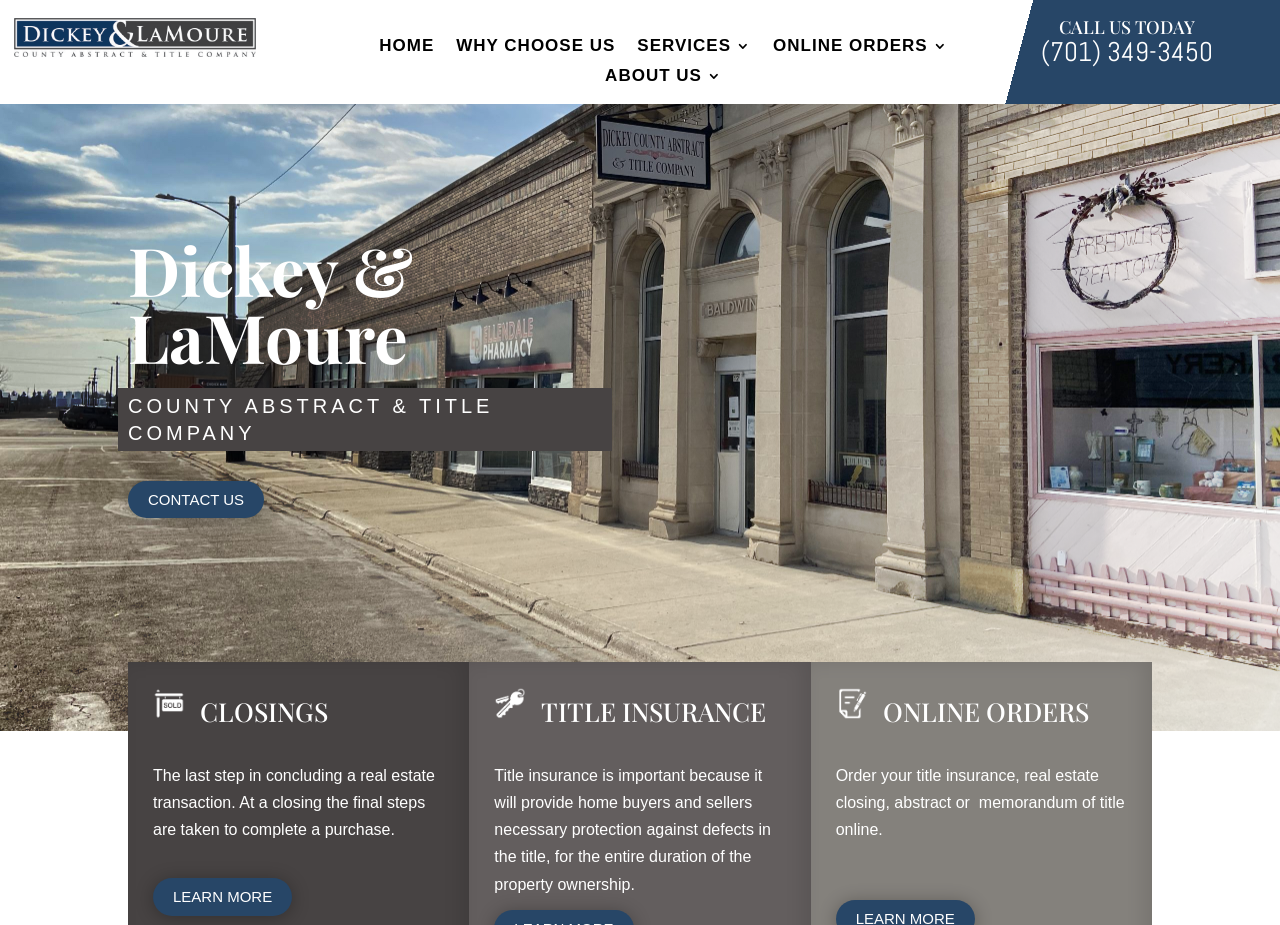Identify the bounding box coordinates for the element you need to click to achieve the following task: "Click the CONTACT US link". The coordinates must be four float values ranging from 0 to 1, formatted as [left, top, right, bottom].

[0.1, 0.52, 0.206, 0.56]